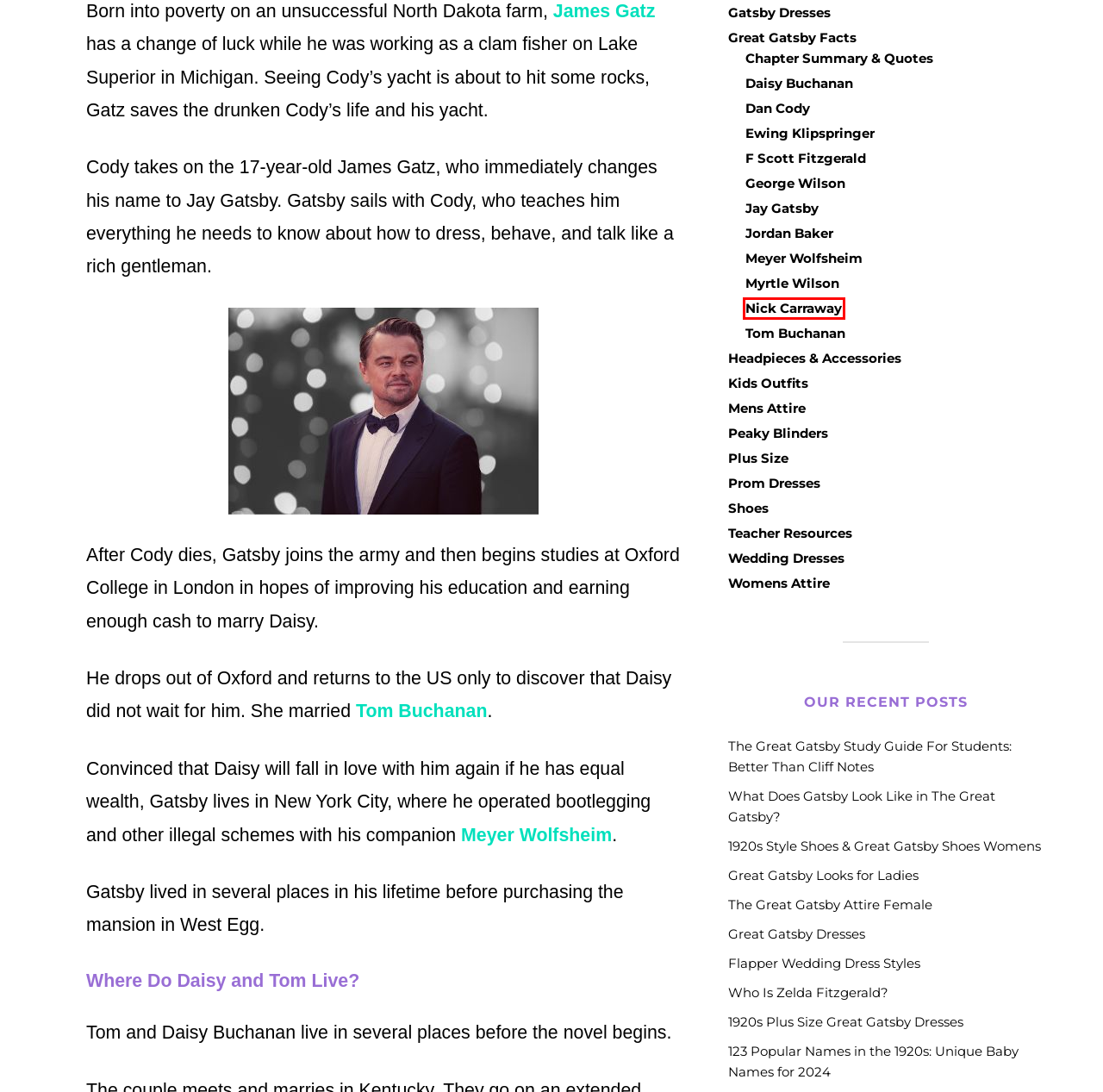Examine the webpage screenshot and identify the UI element enclosed in the red bounding box. Pick the webpage description that most accurately matches the new webpage after clicking the selected element. Here are the candidates:
A. Jordan Baker • Gatsby Flapper Girl
B. Gatsby Dresses 2019 • Gatsby Flapper Girl
C. Flapper Wedding Dress Styles • Flapper & 1920s Vintage Styles
D. Meyer Wolfsheim • Gatsby Flapper Girl
E. Teacher Resources • Gatsby Flapper Girl
F. Discover Who Is Zelda Fitzgerald? • Gatsby Flapper Girl
G. Chapter Summary & Quotes • Gatsby Flapper Girl
H. Nick Carraway • Gatsby Flapper Girl

H